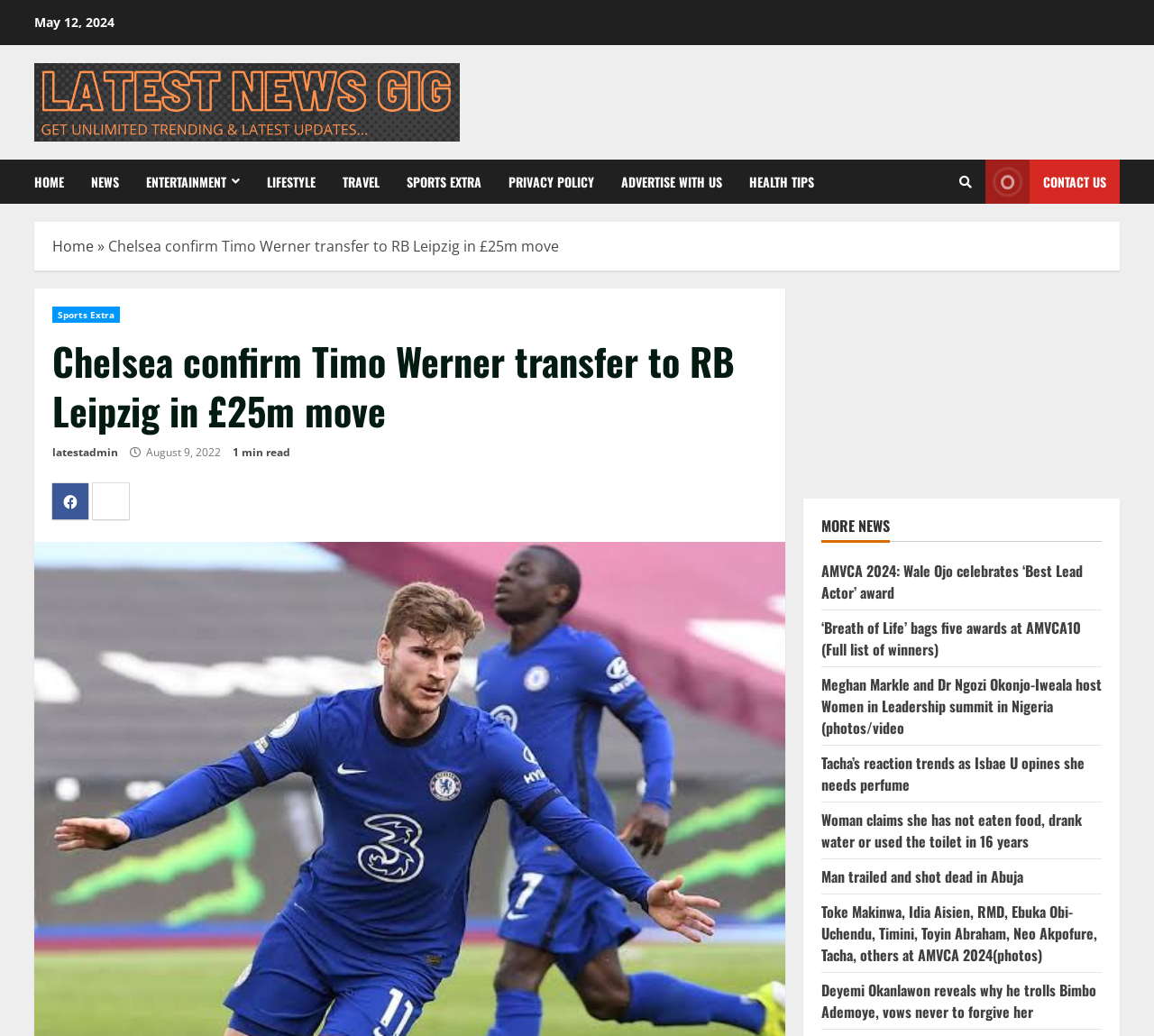Highlight the bounding box coordinates of the region I should click on to meet the following instruction: "Check the 'MORE NEWS' section".

[0.712, 0.499, 0.955, 0.523]